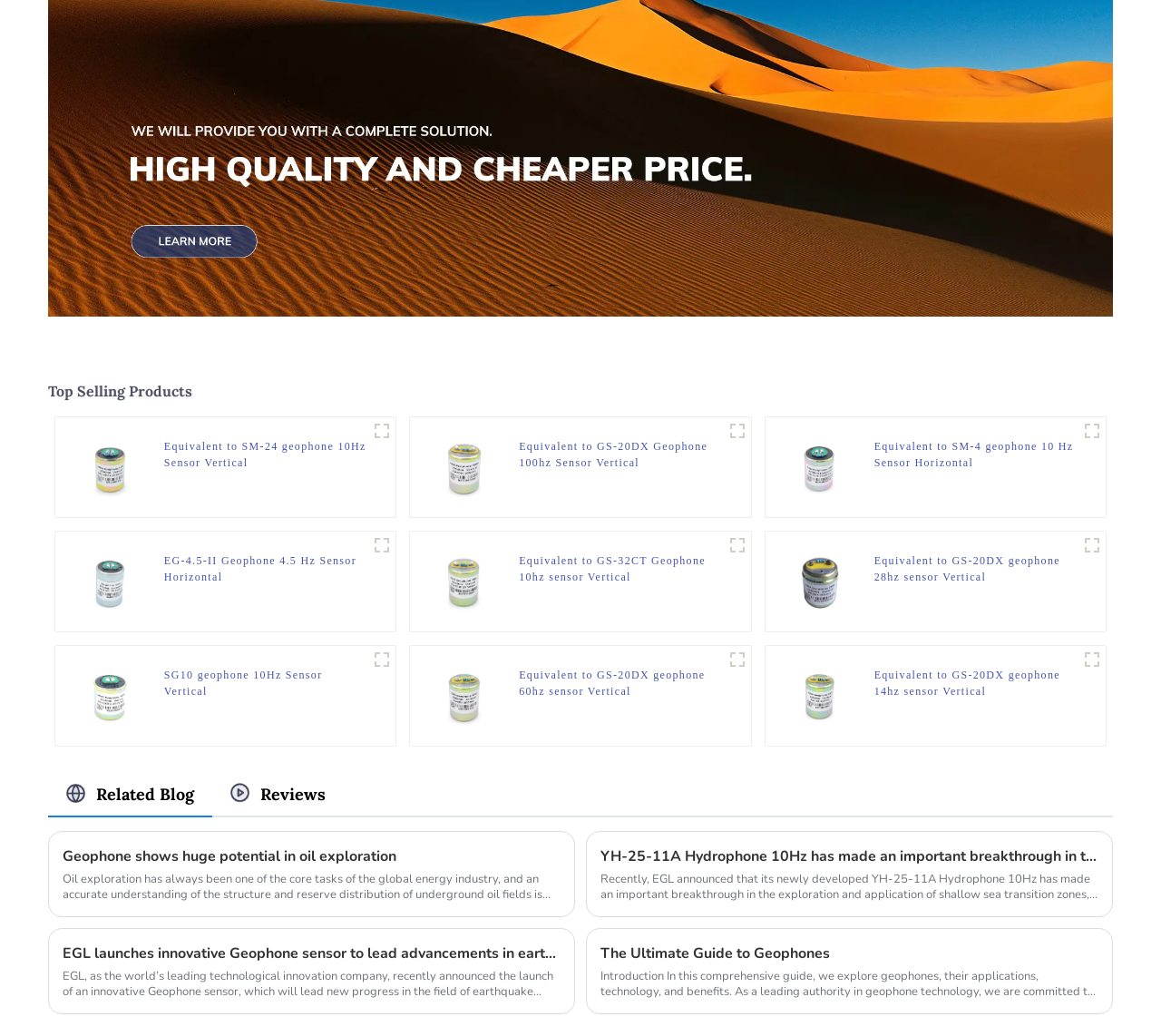What is the frequency of the SM24-Geophone mentioned on the webpage?
Provide a one-word or short-phrase answer based on the image.

10Hz